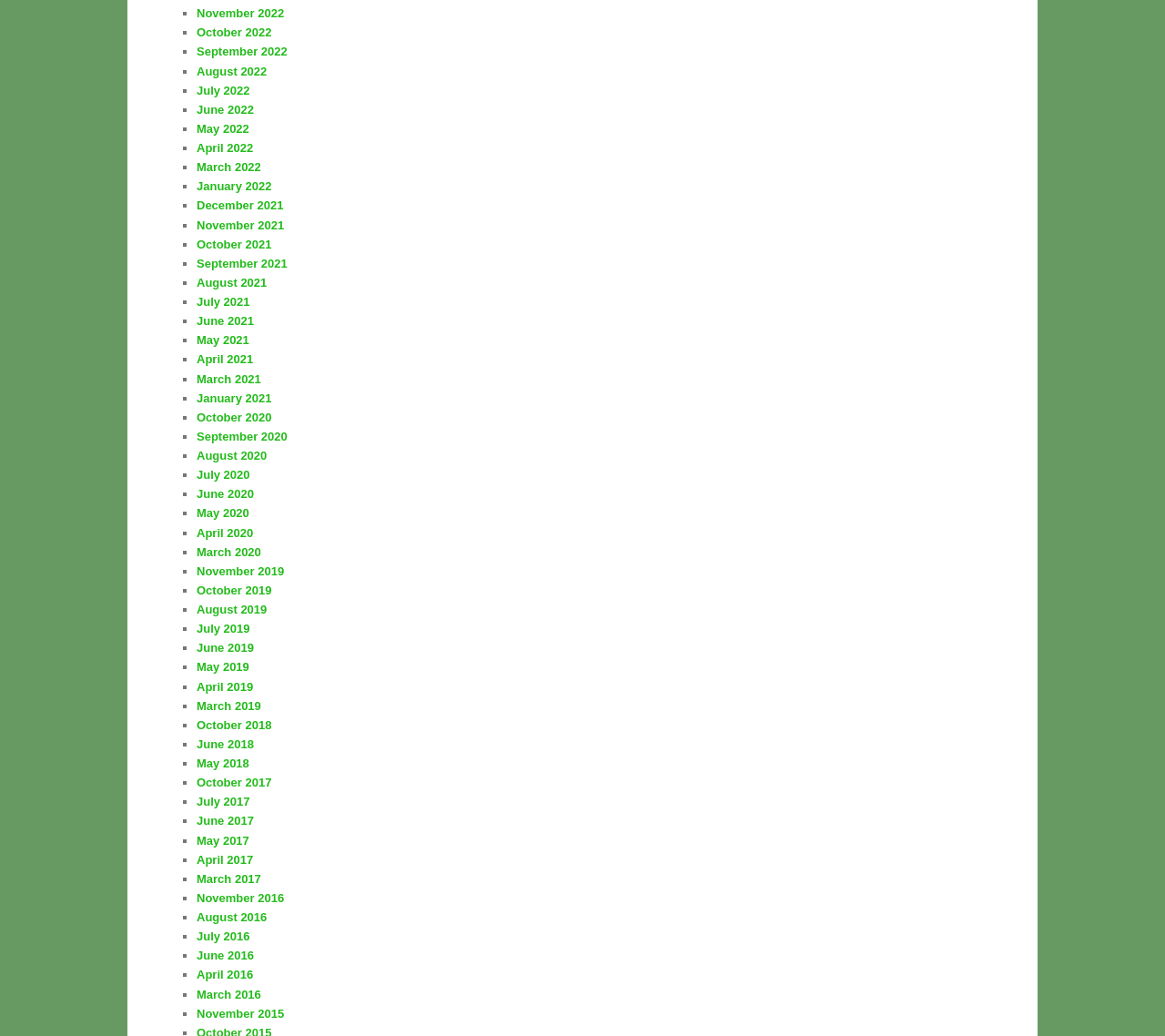Please identify the bounding box coordinates of the element that needs to be clicked to perform the following instruction: "Select August 2020".

[0.169, 0.433, 0.229, 0.446]